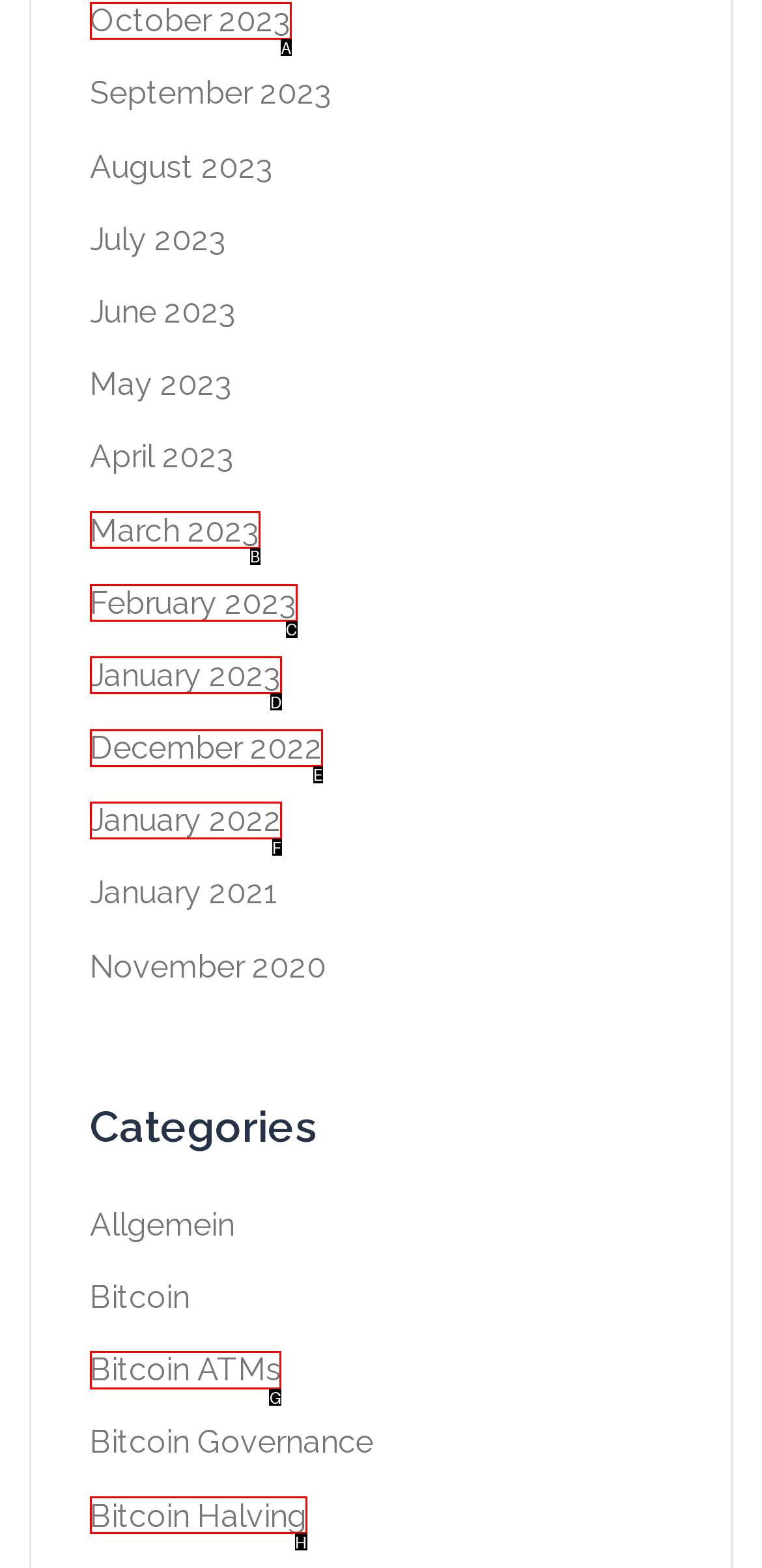For the given instruction: Learn about Bitcoin ATMs, determine which boxed UI element should be clicked. Answer with the letter of the corresponding option directly.

G